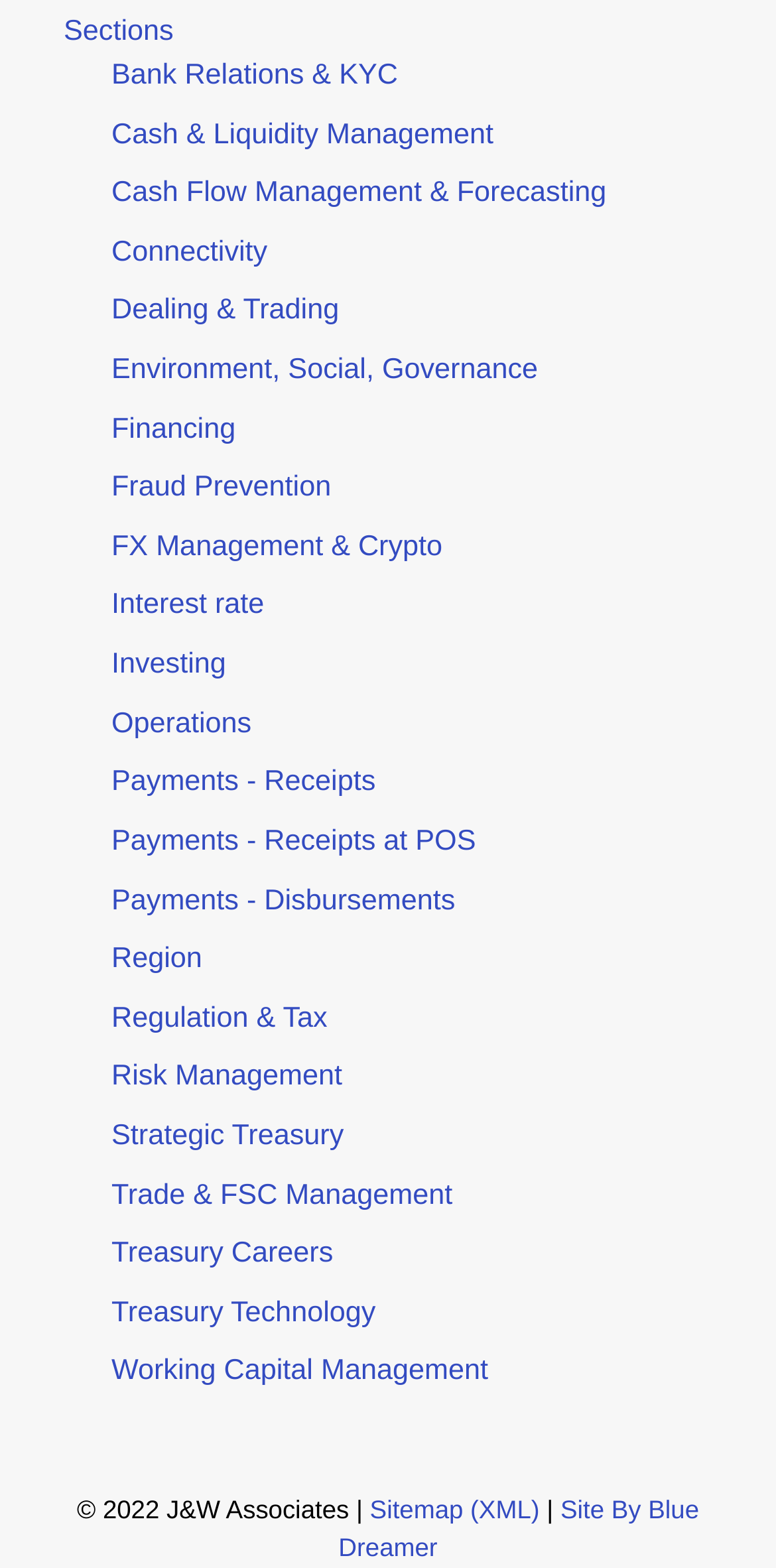Can you show the bounding box coordinates of the region to click on to complete the task described in the instruction: "Learn about Environment, Social, Governance"?

[0.144, 0.226, 0.693, 0.246]